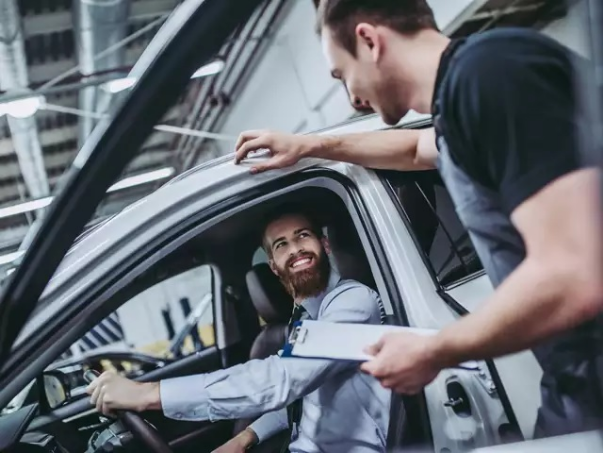What is the atmosphere of the dealership?
Please answer the question as detailed as possible based on the image.

The atmosphere of the dealership is approachable, as indicated by the friendly interaction between the customer and the technician, suggesting that the dealership values customer satisfaction and provides a welcoming environment for its customers.